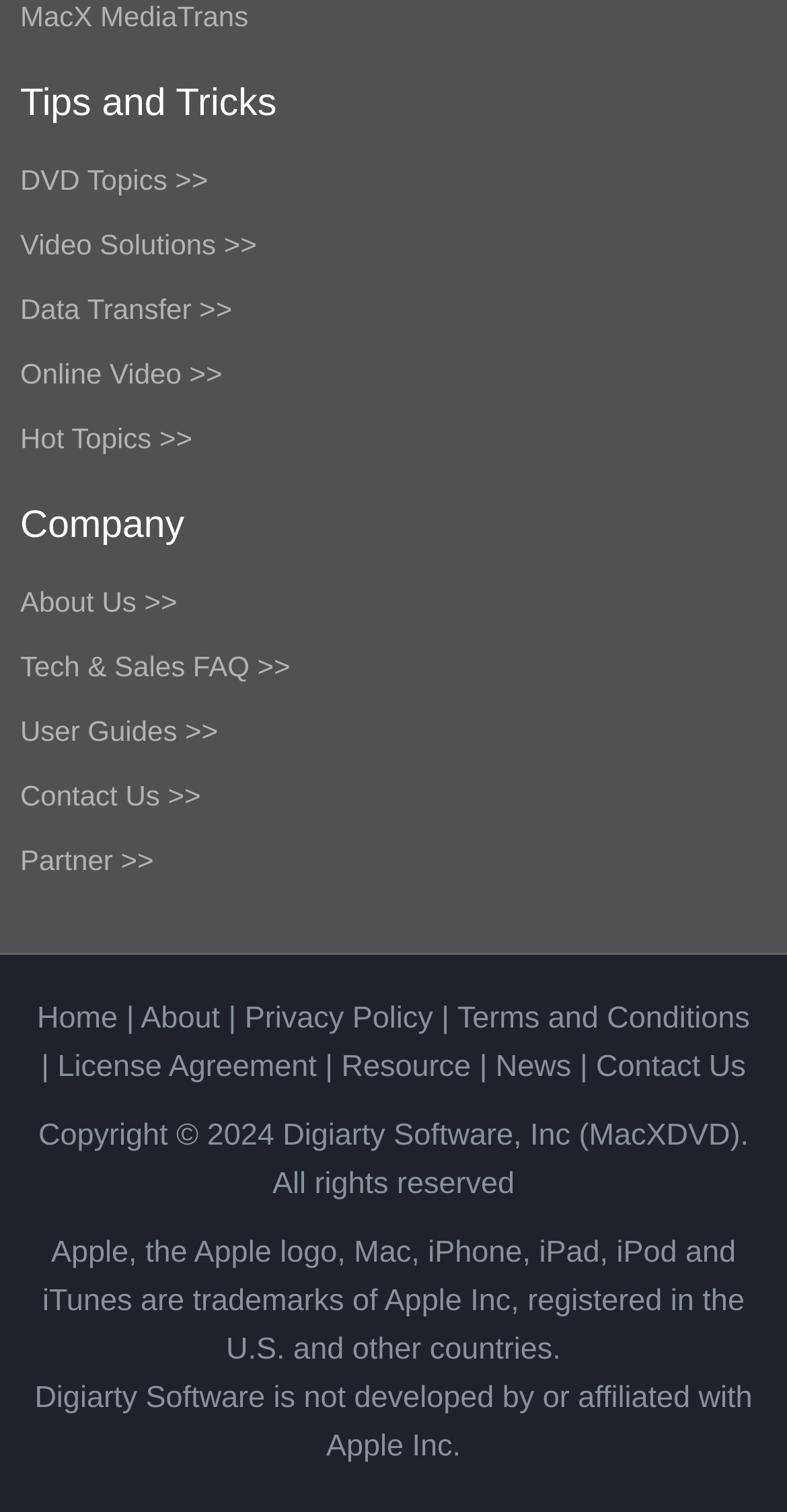Refer to the screenshot and answer the following question in detail:
What is the purpose of the 'About Us' link?

The 'About Us' link is likely to provide information about the company, its mission, and its history, as it is a common practice for companies to have an 'About Us' section on their website.